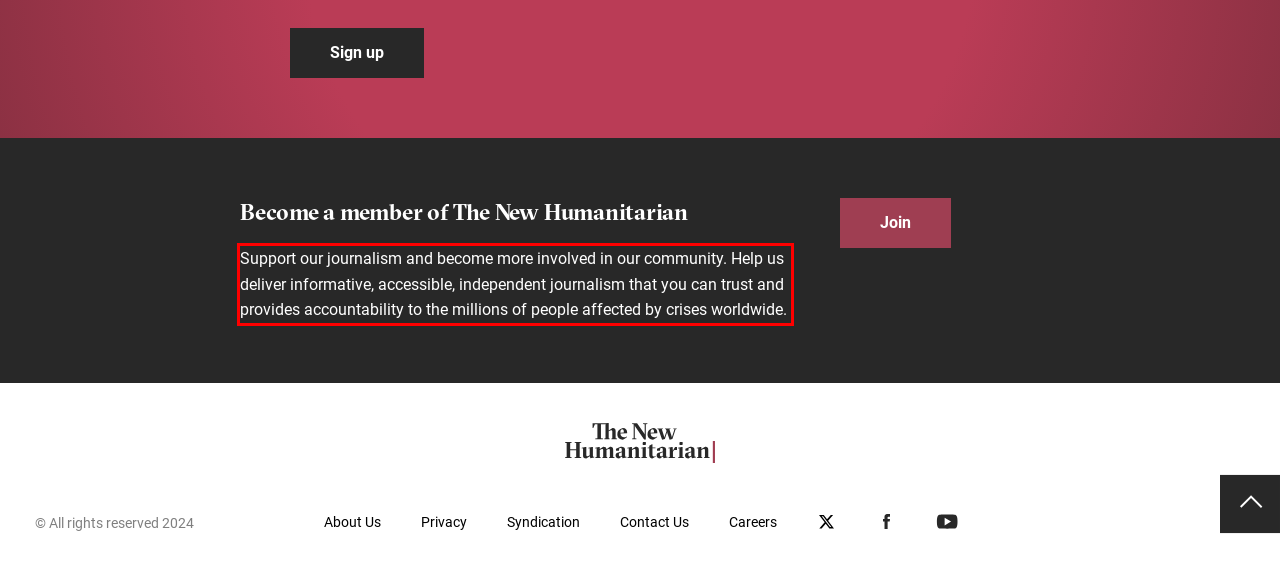Inspect the webpage screenshot that has a red bounding box and use OCR technology to read and display the text inside the red bounding box.

Support our journalism and become more involved in our community. Help us deliver informative, accessible, independent journalism that you can trust and provides accountability to the millions of people affected by crises worldwide.